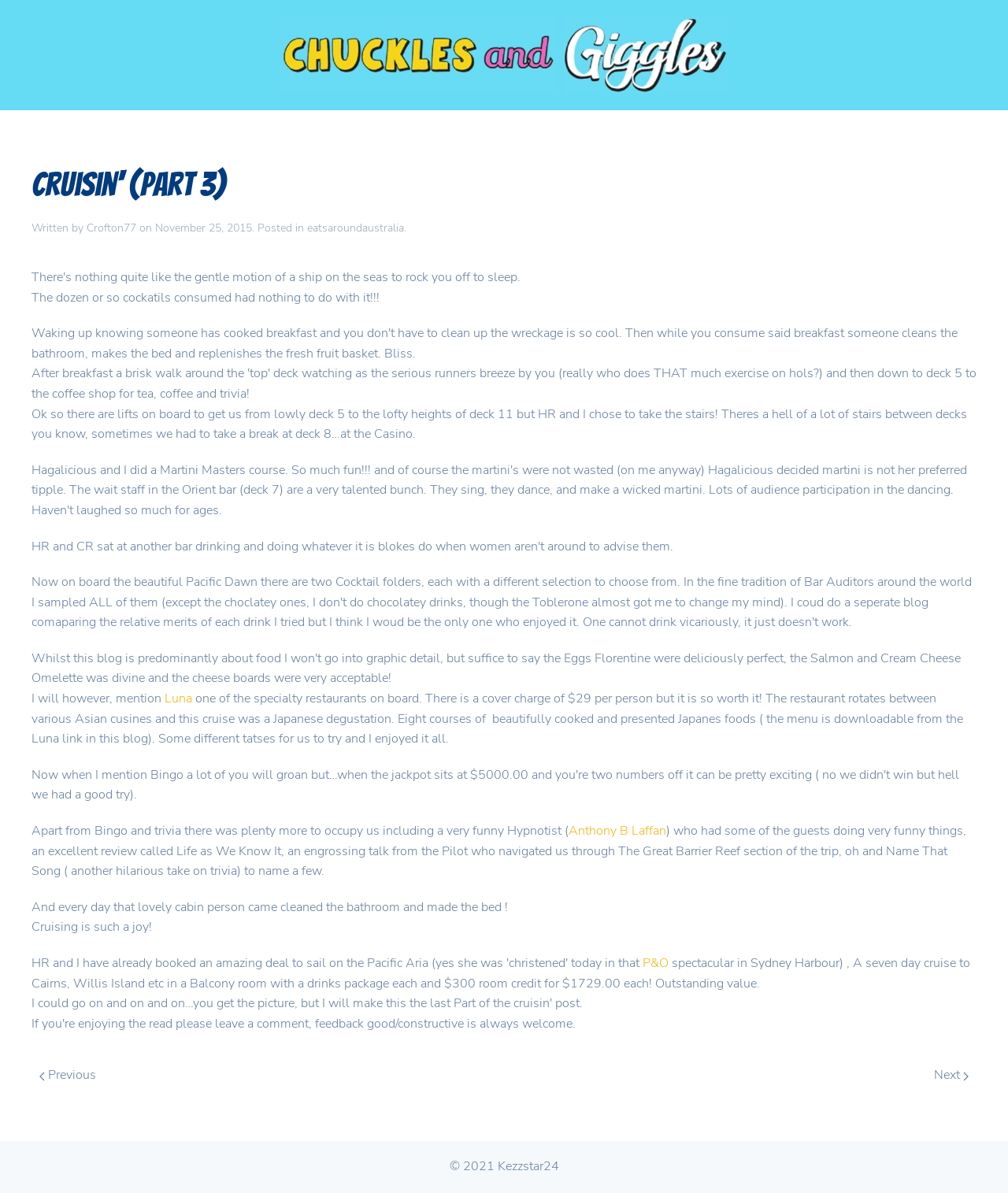For the element described, predict the bounding box coordinates as (top-left x, top-left y, bottom-right x, bottom-right y). All values should be between 0 and 1. Element description: aria-label="Back to home"

[0.278, 0.013, 0.722, 0.079]